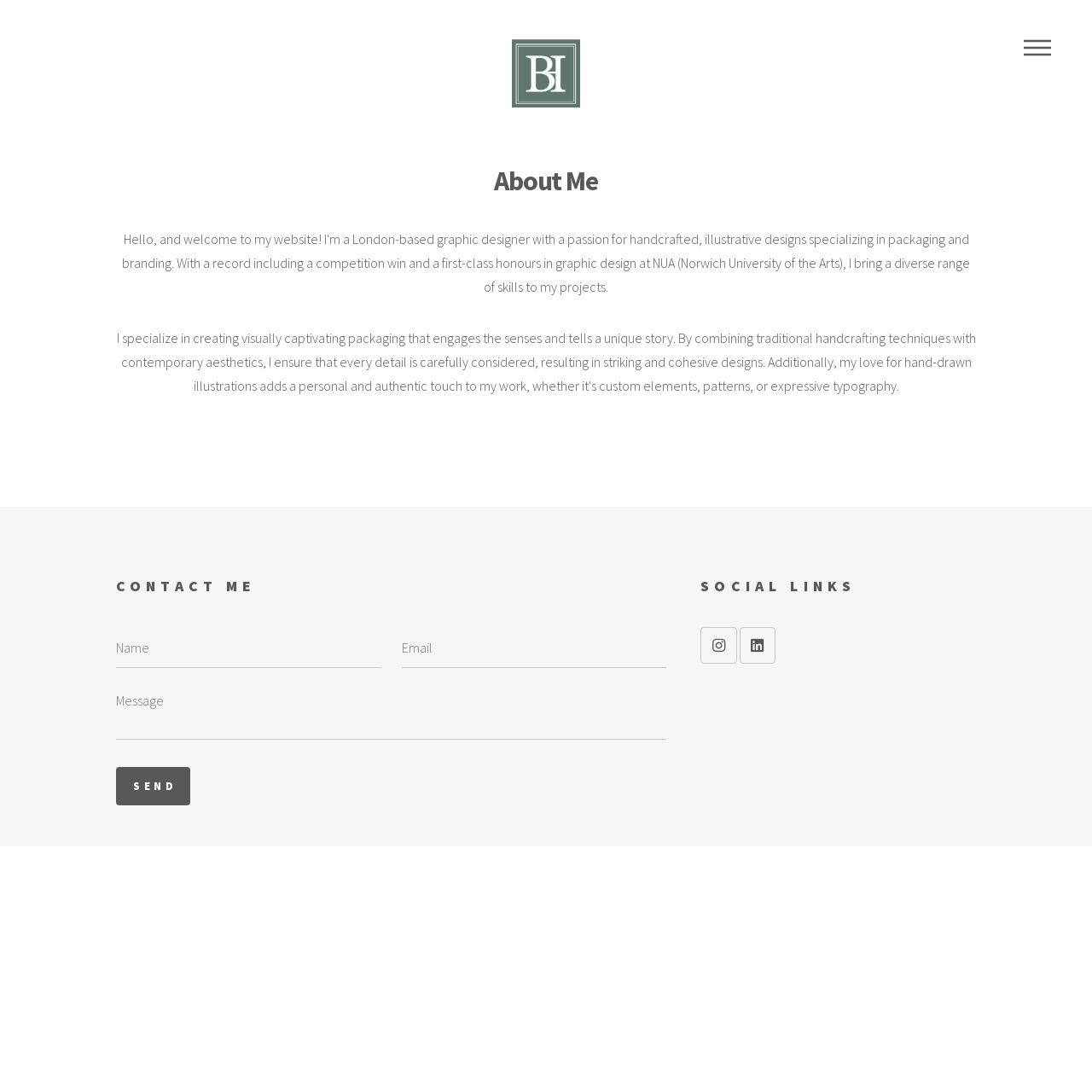Locate the coordinates of the bounding box for the clickable region that fulfills this instruction: "click the About Me link".

[0.469, 0.036, 0.531, 0.111]